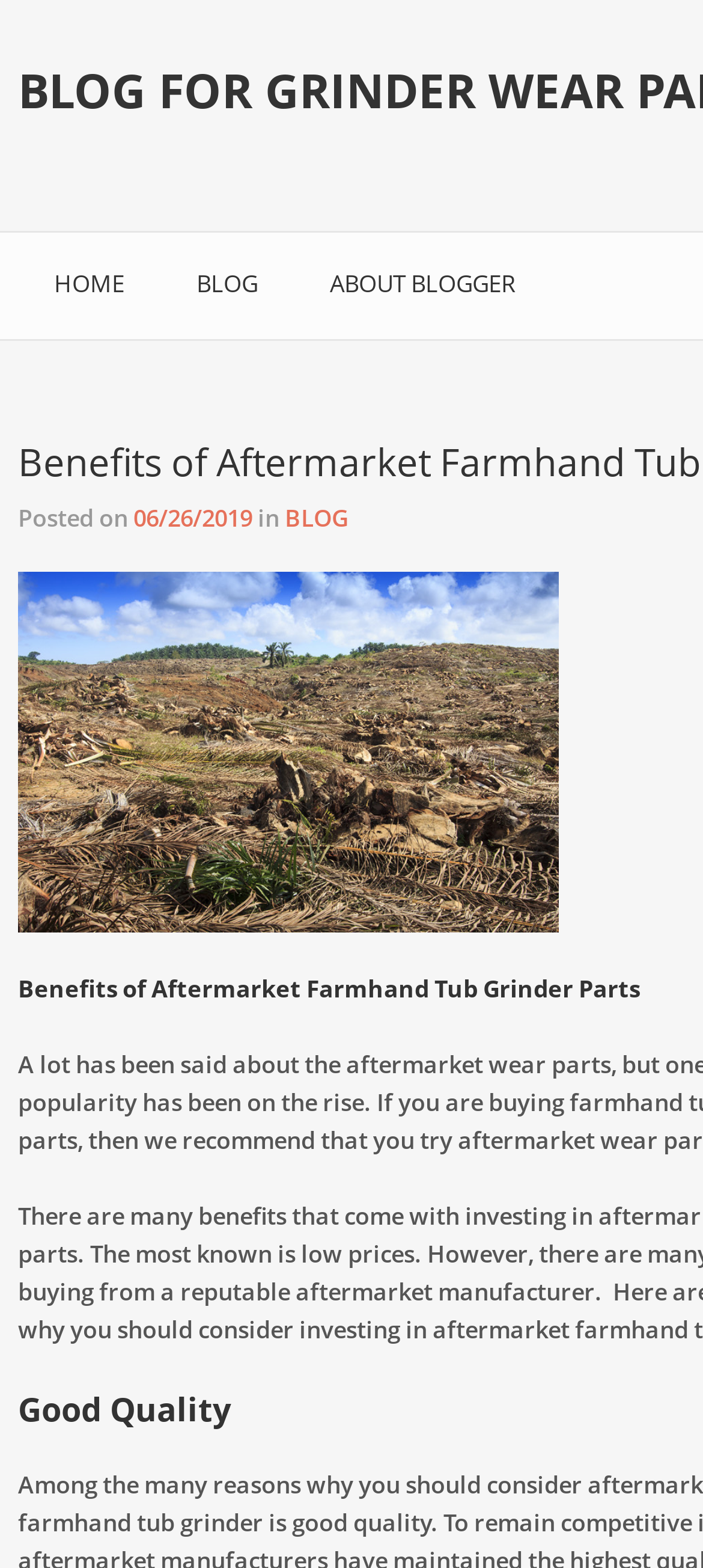Using the description: "ABOUT BLOGGER", identify the bounding box of the corresponding UI element in the screenshot.

[0.418, 0.147, 0.785, 0.217]